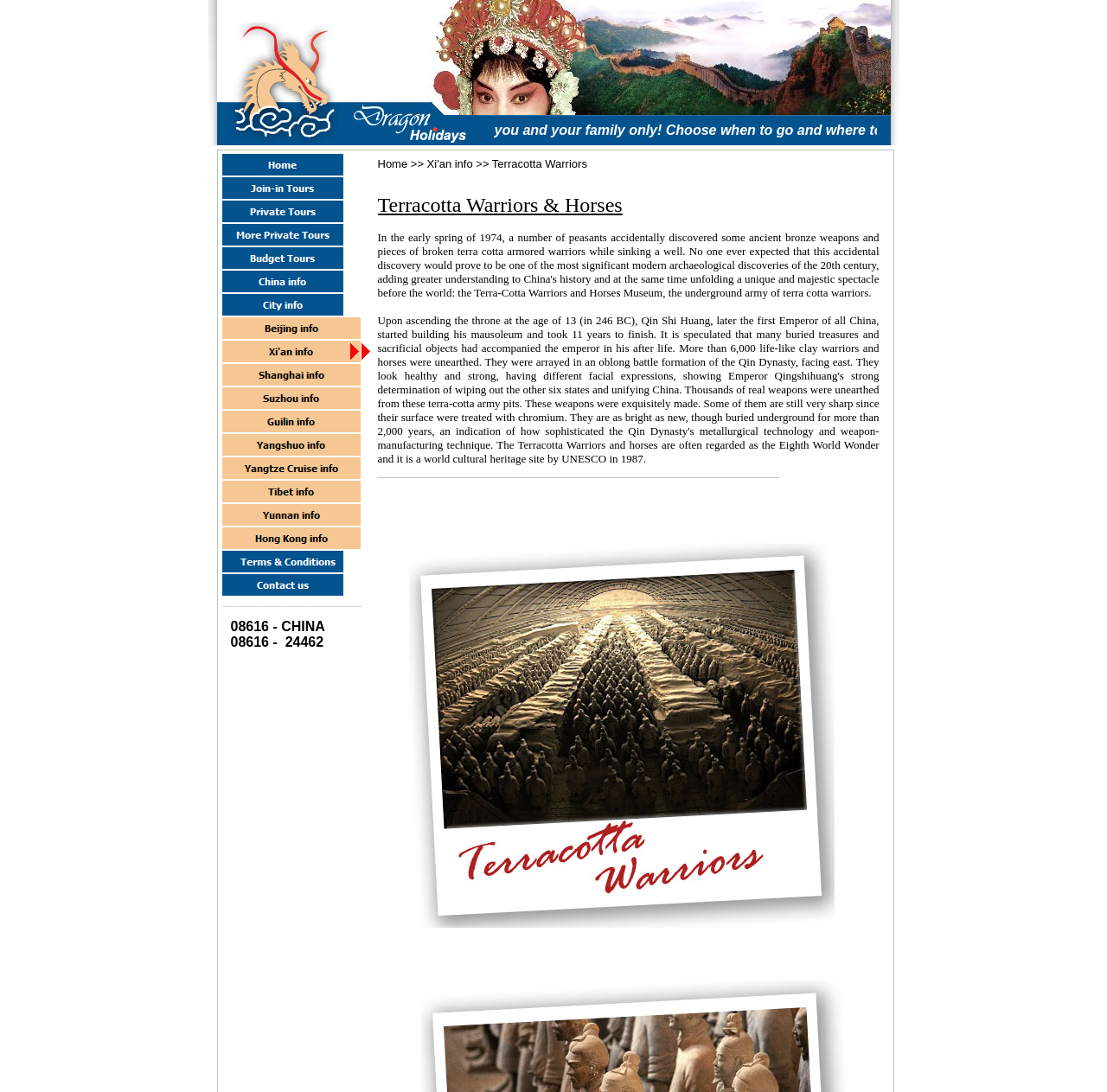Locate the bounding box coordinates of the element you need to click to accomplish the task described by this instruction: "View the image of Terracotta Warriors".

[0.369, 0.497, 0.754, 0.85]